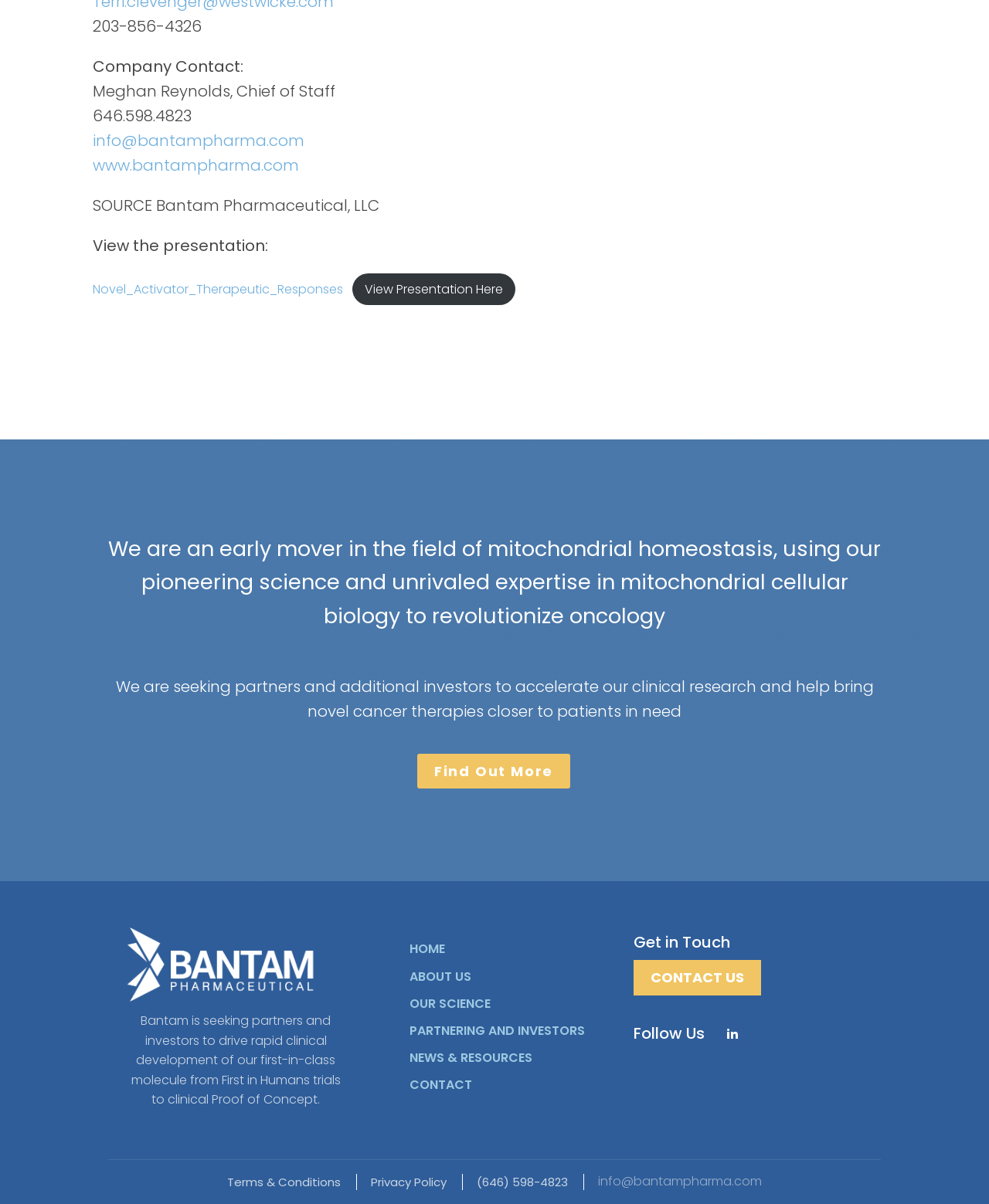Determine the bounding box coordinates of the clickable area required to perform the following instruction: "Visit the company website". The coordinates should be represented as four float numbers between 0 and 1: [left, top, right, bottom].

[0.094, 0.128, 0.302, 0.146]